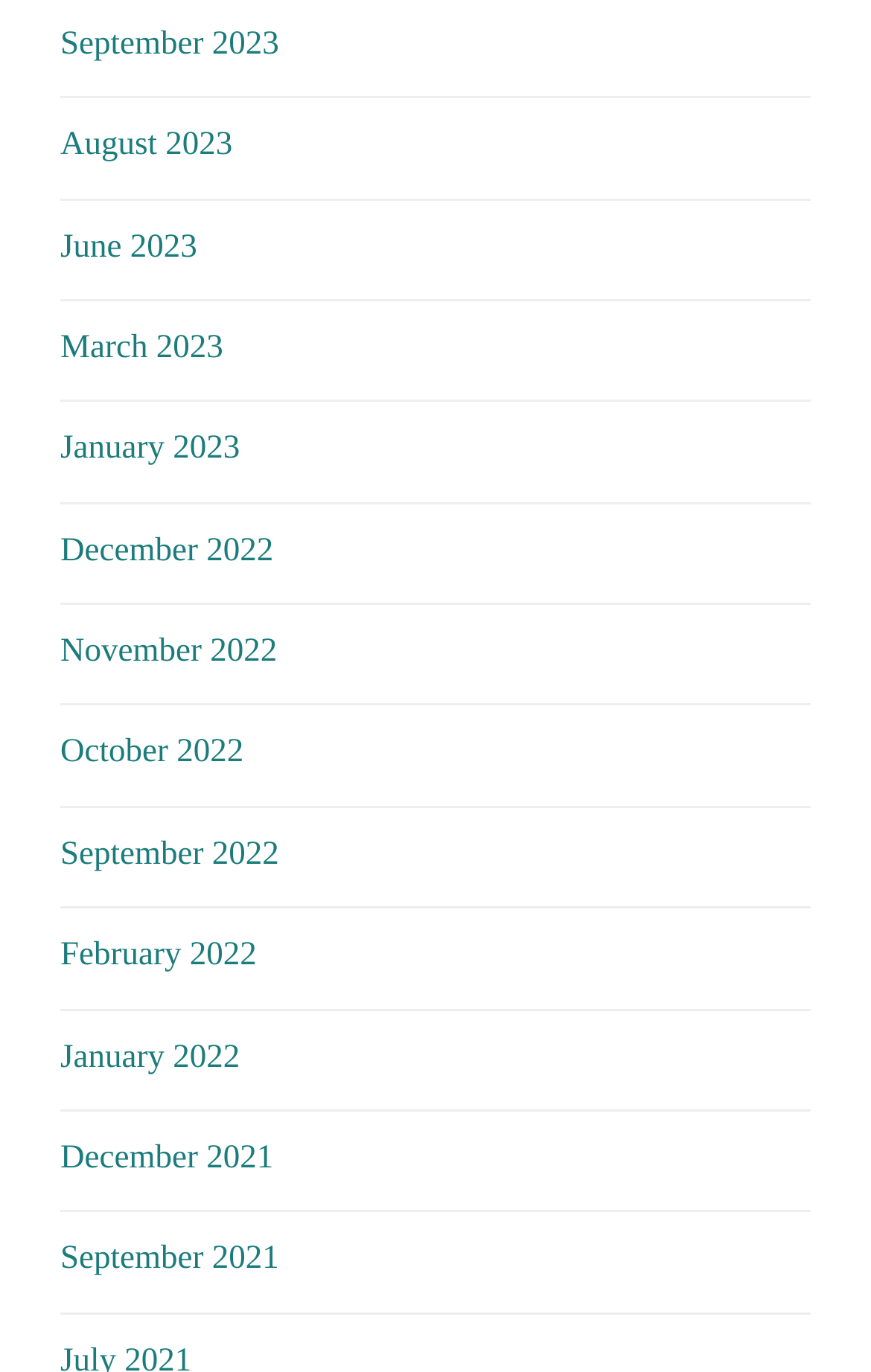Kindly determine the bounding box coordinates for the area that needs to be clicked to execute this instruction: "view August 2023".

[0.069, 0.093, 0.267, 0.119]